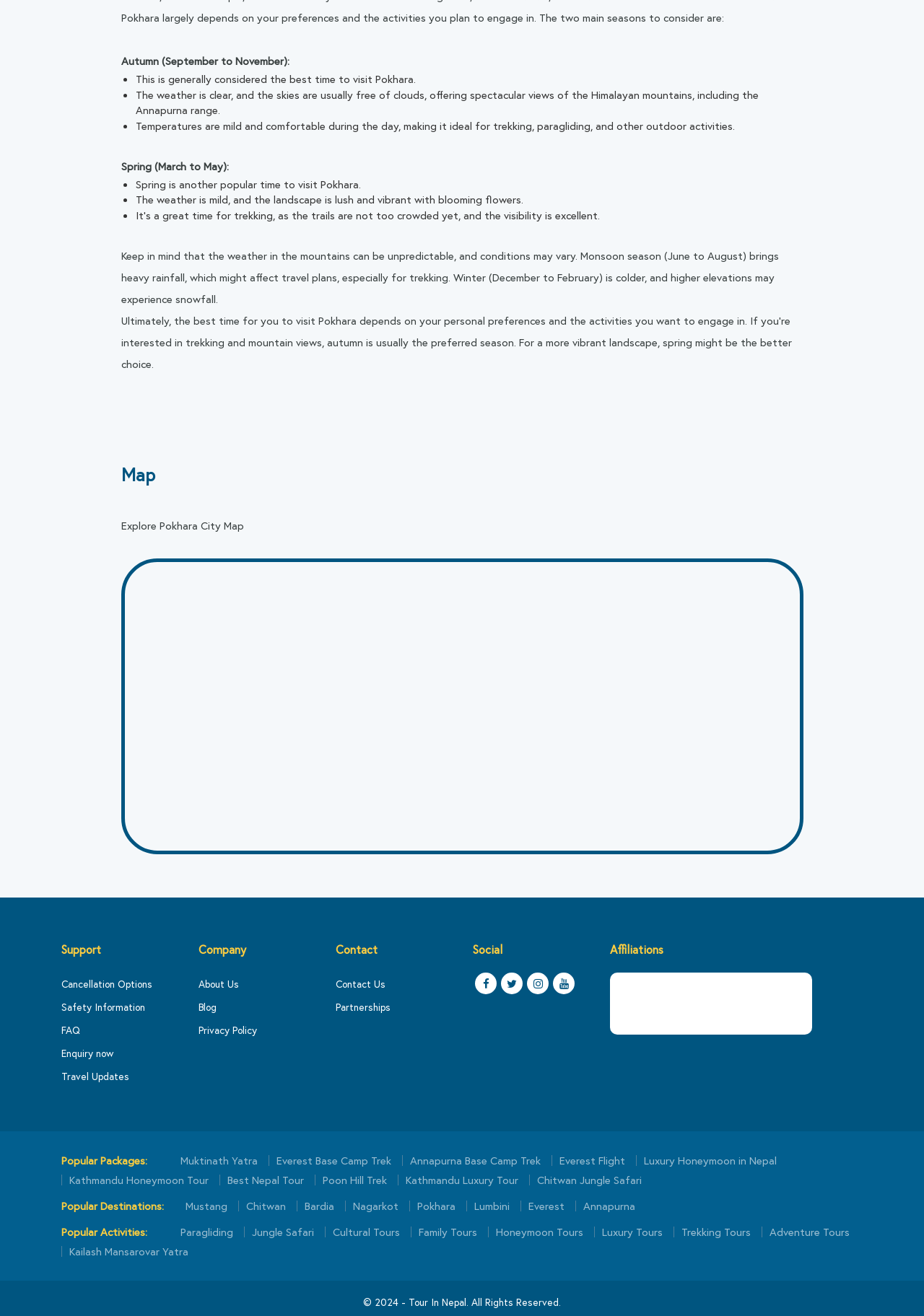Look at the image and write a detailed answer to the question: 
What is the company's copyright information?

The webpage displays a copyright notice at the bottom, stating '2024 - Tour In Nepal. All Rights Reserved', indicating that the company owns the rights to the content and materials on the webpage.